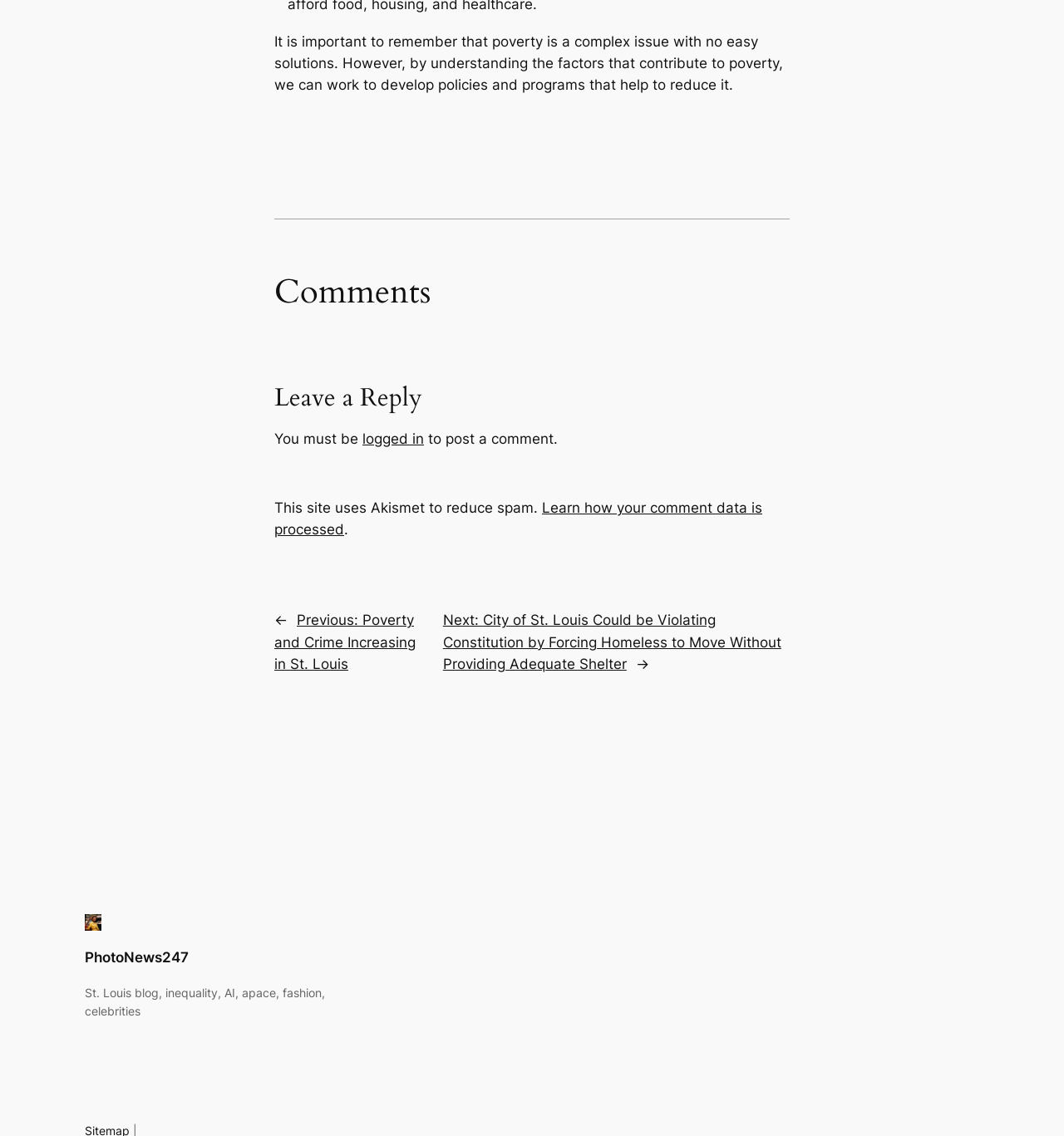Analyze the image and answer the question with as much detail as possible: 
What is the name of the blog?

The static text 'St. Louis blog, inequality, AI, apace, fashion, celebrities' at the bottom of the page suggests that the name of the blog is St. Louis blog.